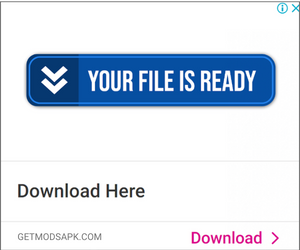What is the text in bold white letters?
We need a detailed and exhaustive answer to the question. Please elaborate.

The caption states that the image features a prominent download notification with the text 'YOUR FILE IS READY' in bold white letters, which indicates that the text is in bold white letters.